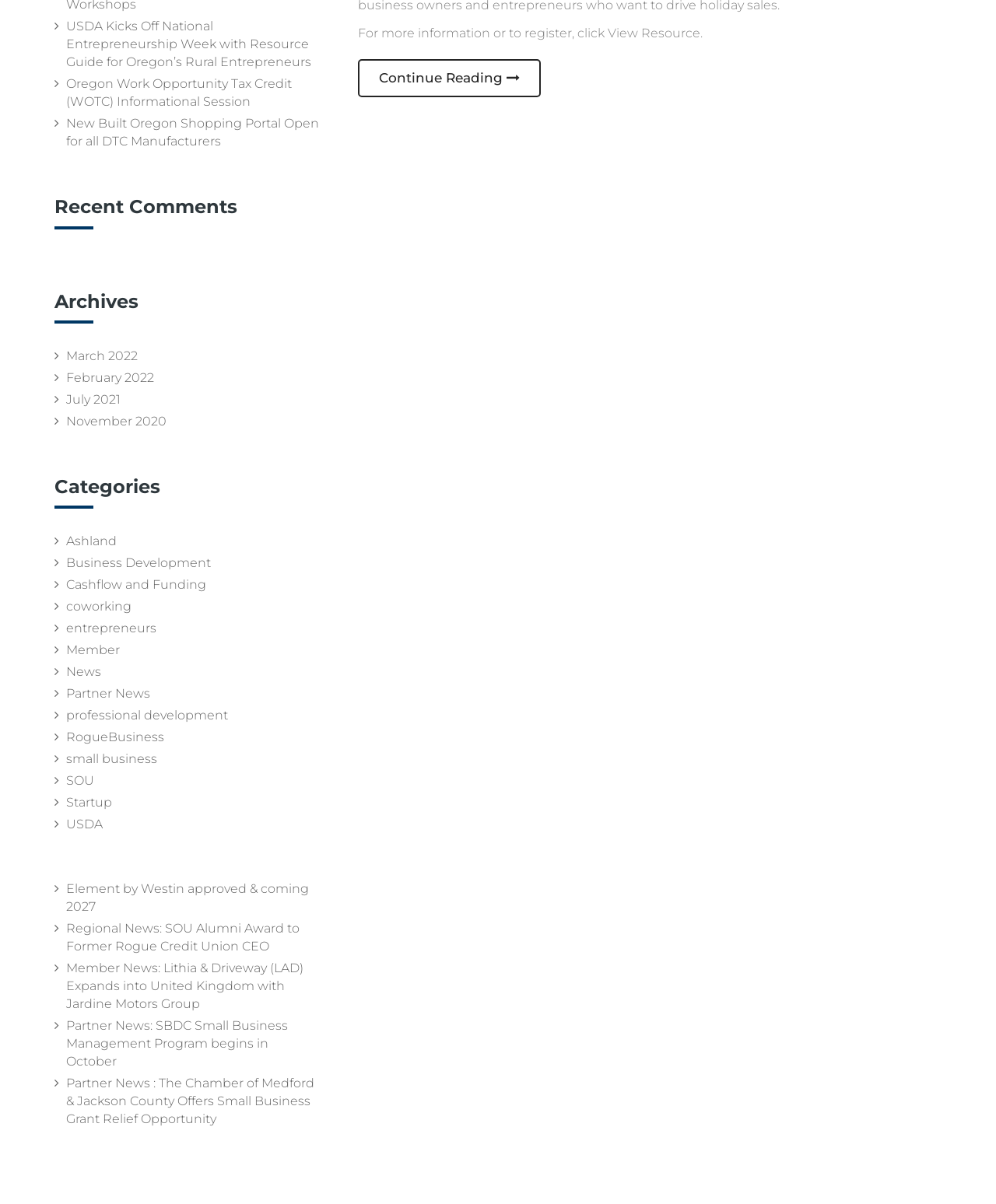For the element described, predict the bounding box coordinates as (top-left x, top-left y, bottom-right x, bottom-right y). All values should be between 0 and 1. Element description: Startup

[0.066, 0.66, 0.112, 0.673]